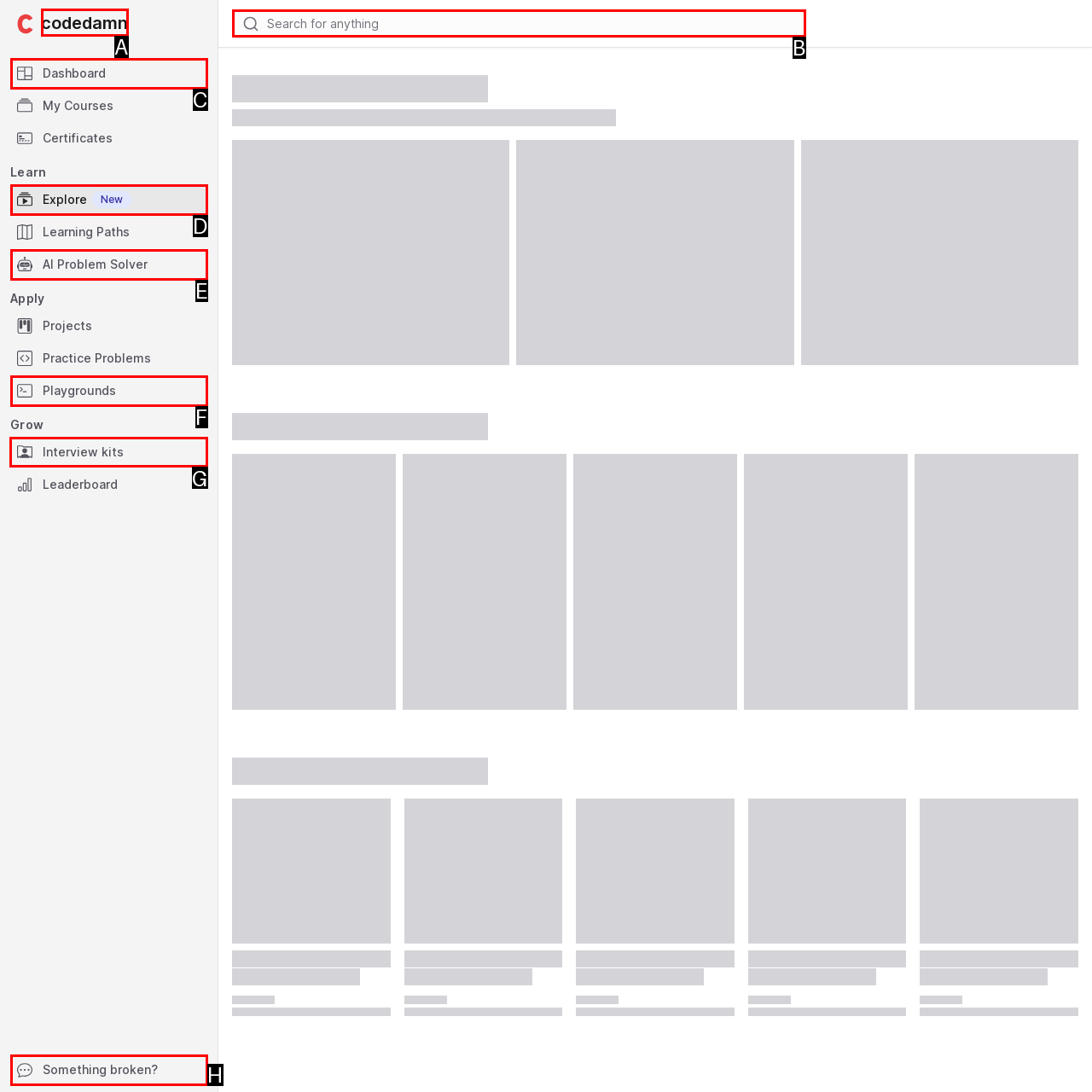Which option should be clicked to execute the task: view Interview kits?
Reply with the letter of the chosen option.

G